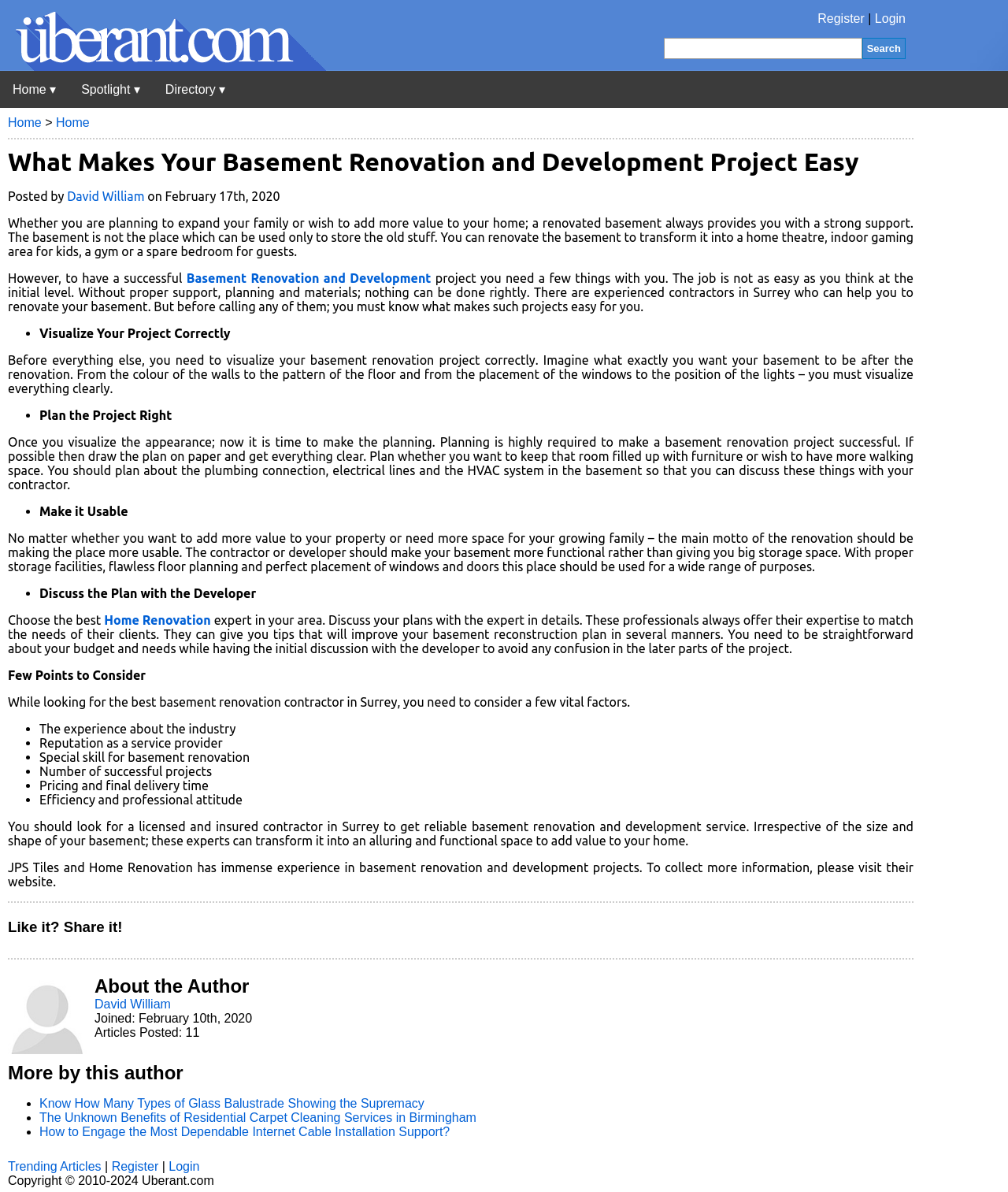Examine the screenshot and answer the question in as much detail as possible: What is the purpose of basement renovation?

The article states that the main motto of basement renovation should be making the place more usable, whether it's to add more value to the property or to provide more space for a growing family, and that the contractor or developer should make the basement more functional rather than just providing big storage space.